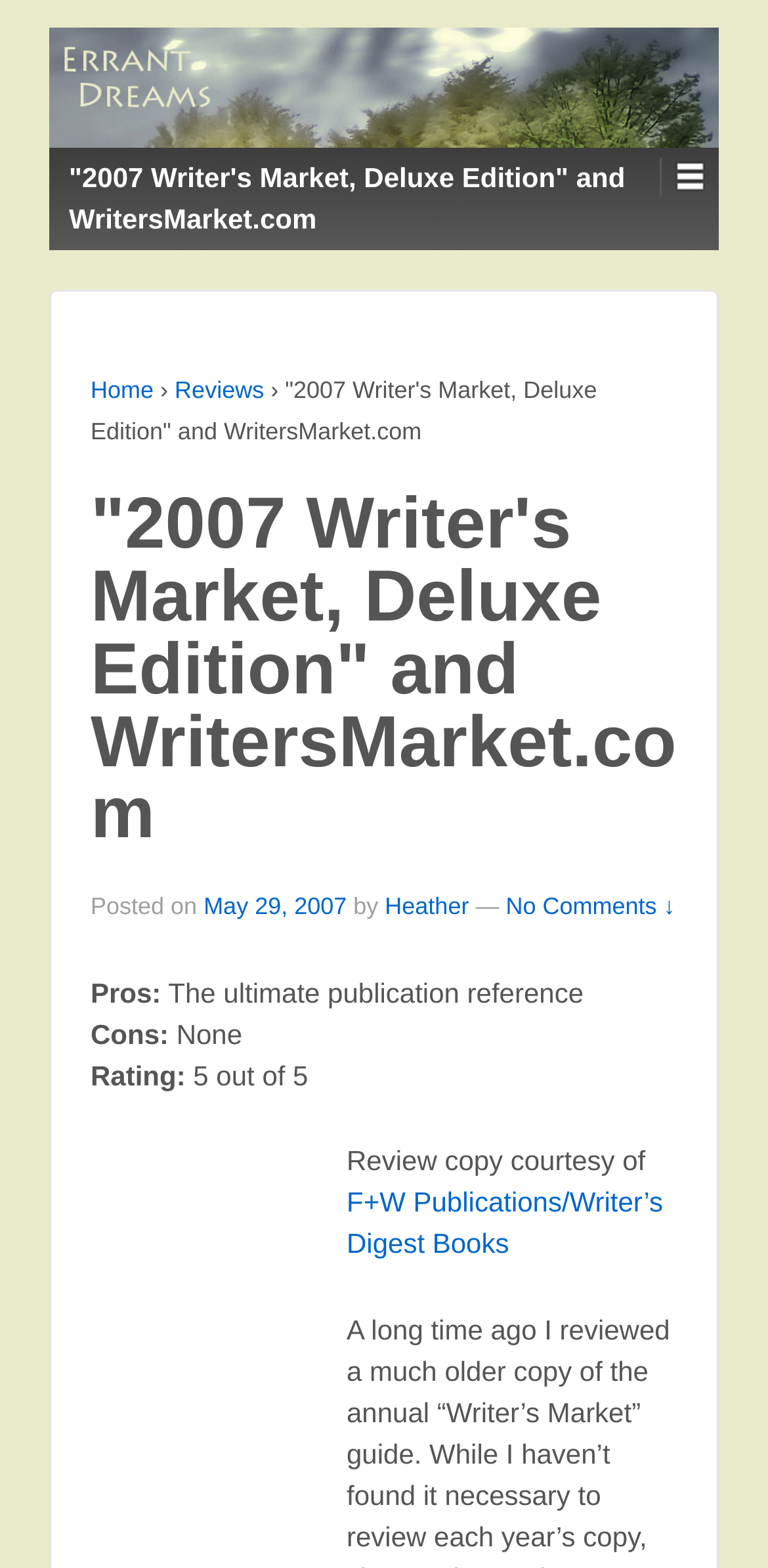Find the bounding box coordinates for the UI element whose description is: "F+W Publications/Writer’s Digest Books". The coordinates should be four float numbers between 0 and 1, in the format [left, top, right, bottom].

[0.451, 0.757, 0.863, 0.803]